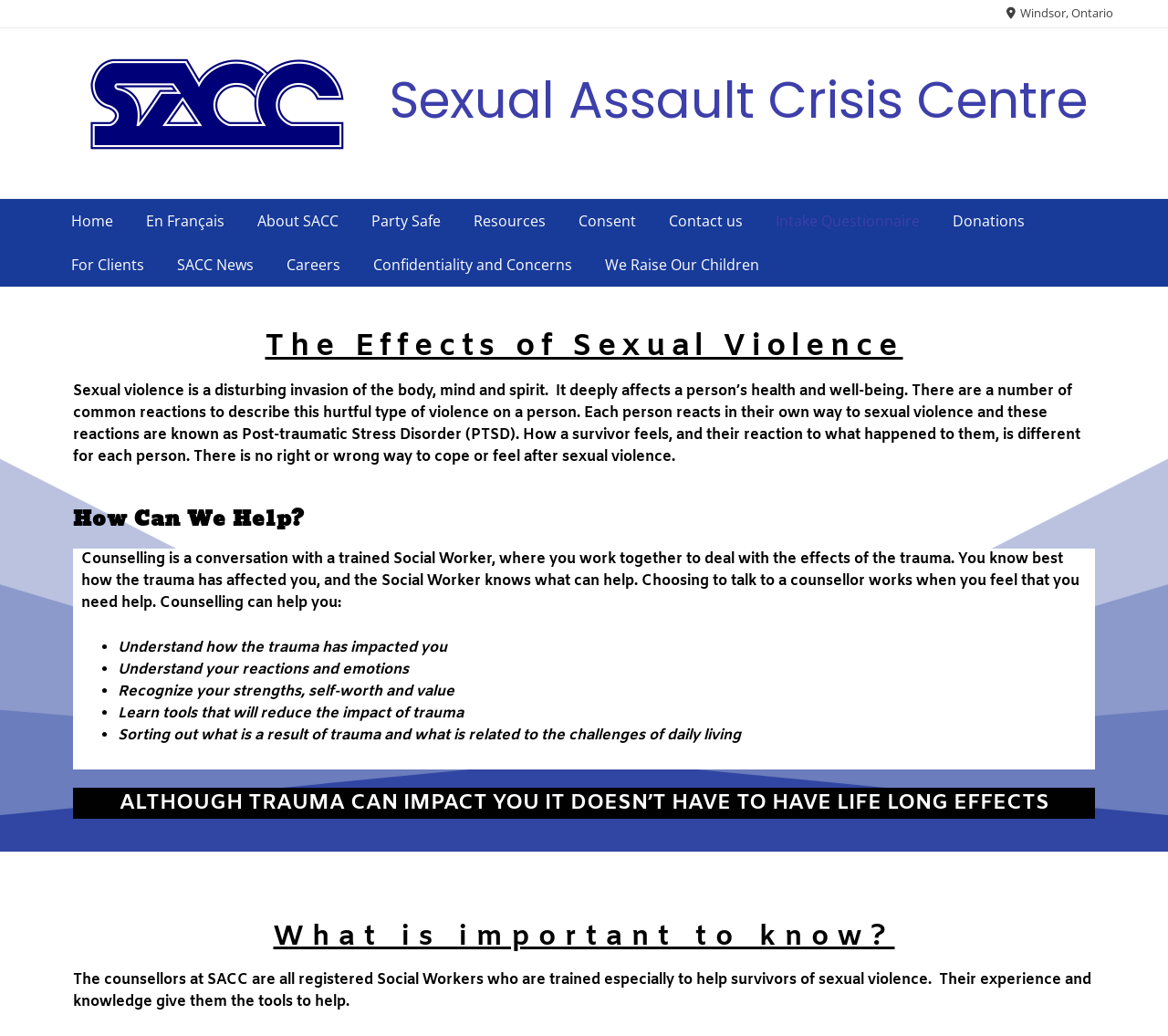Specify the bounding box coordinates of the area to click in order to follow the given instruction: "Learn about the effects of sexual violence."

[0.062, 0.32, 0.938, 0.35]